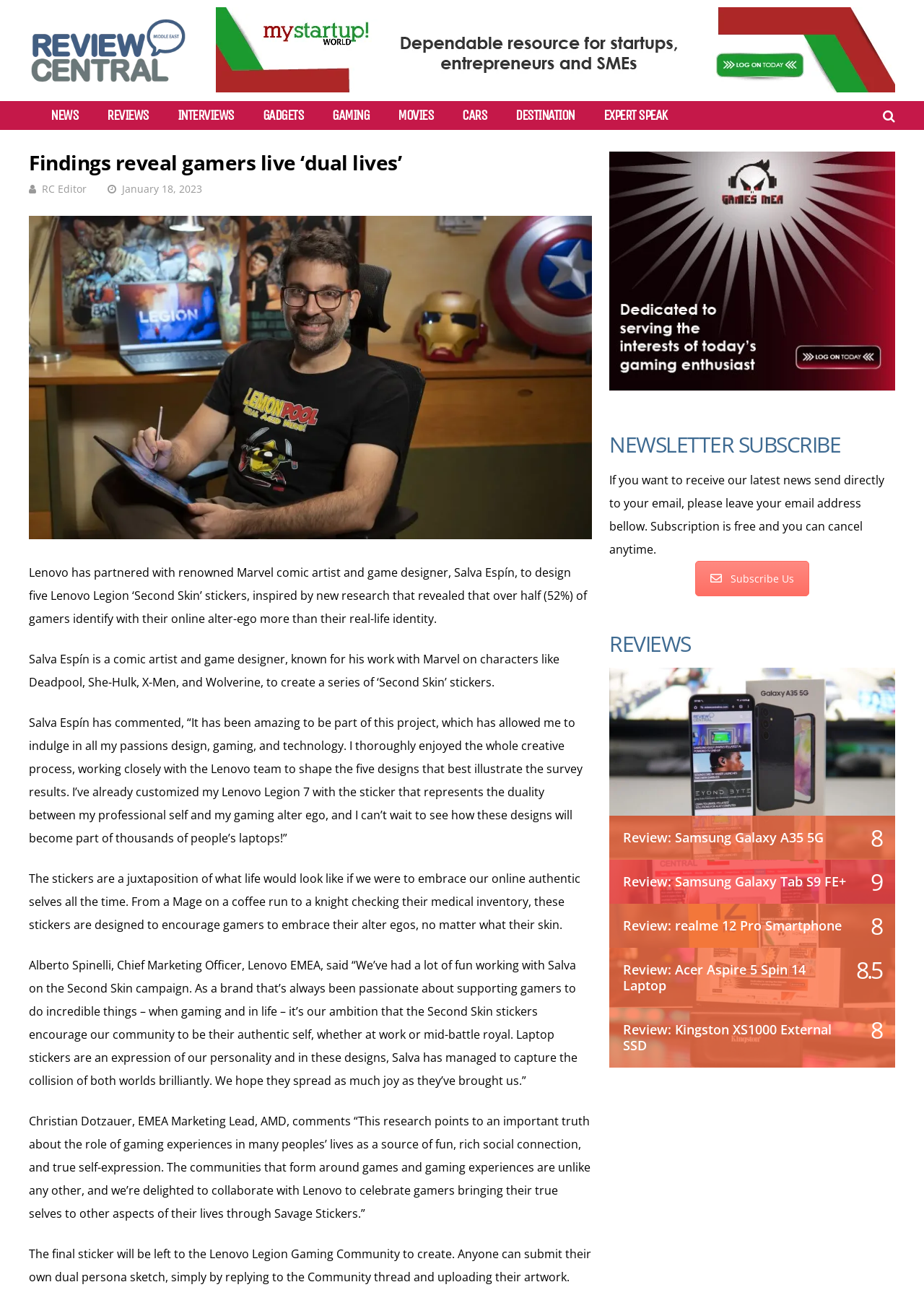Using the given element description, provide the bounding box coordinates (top-left x, top-left y, bottom-right x, bottom-right y) for the corresponding UI element in the screenshot: title="Review Central Middle East"

[0.031, 0.062, 0.203, 0.072]